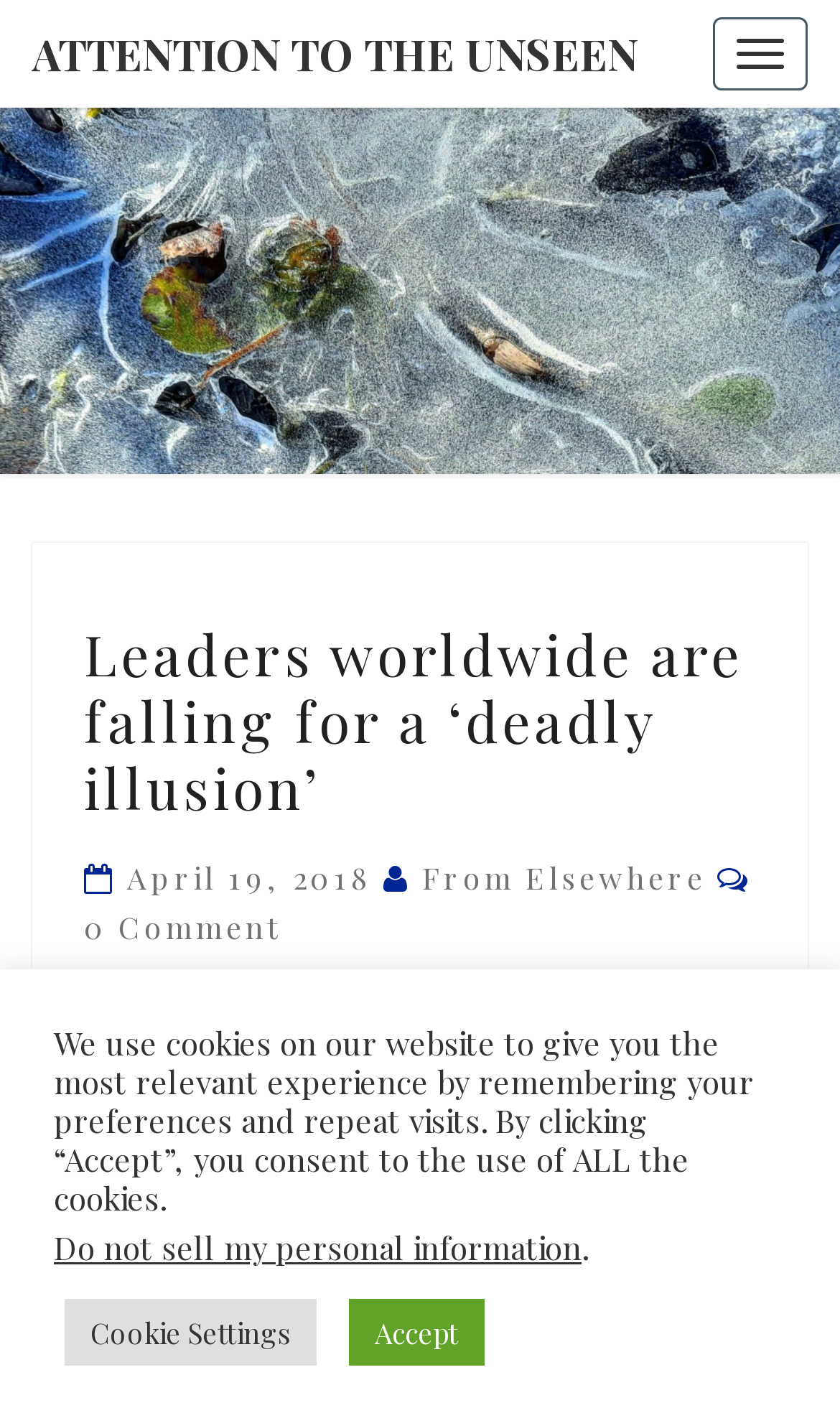Determine the bounding box coordinates of the clickable region to follow the instruction: "Read the article from April 19, 2018".

[0.151, 0.606, 0.456, 0.635]